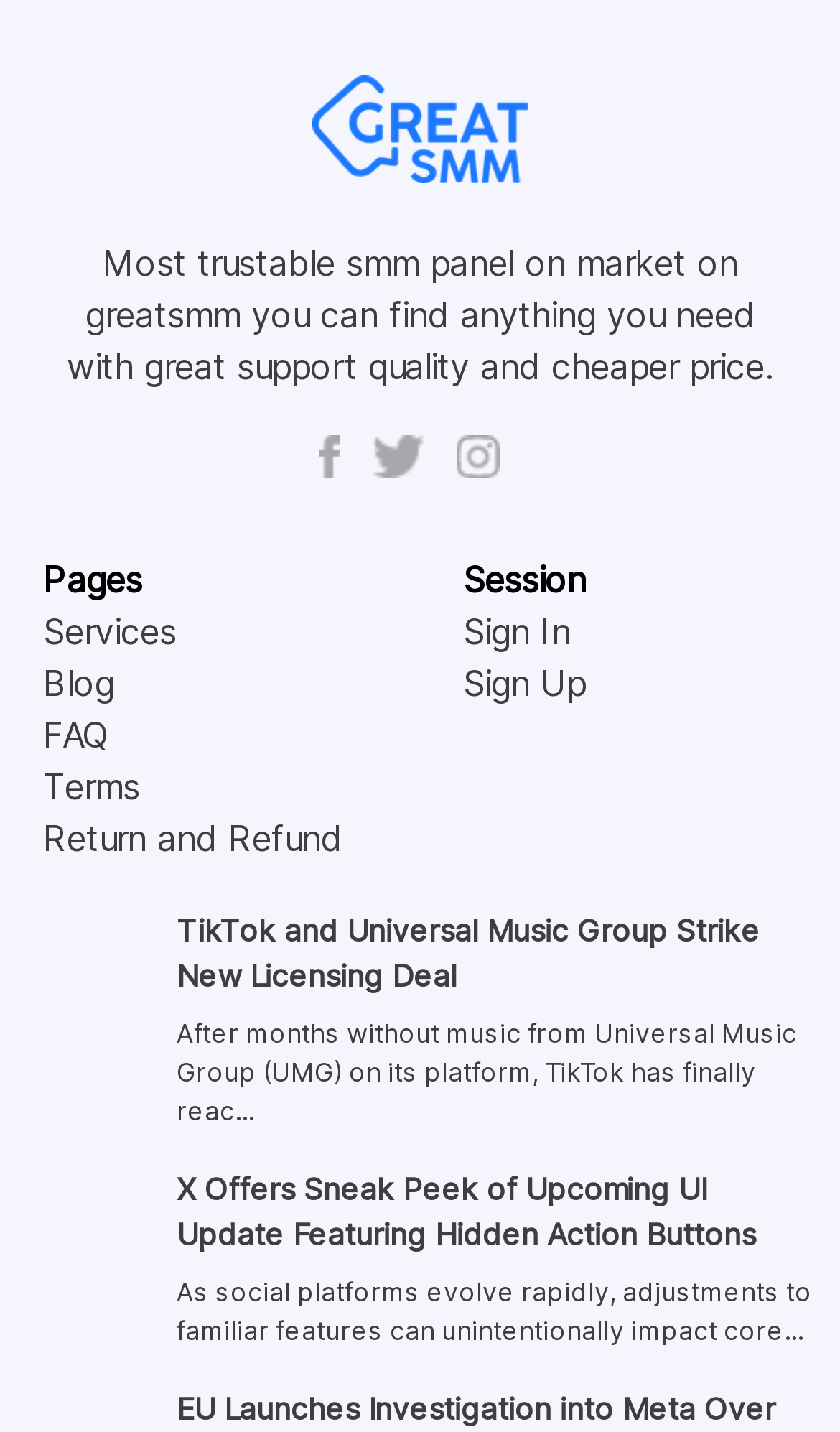Identify the bounding box for the described UI element: "Sign Up".

[0.551, 0.462, 0.697, 0.492]